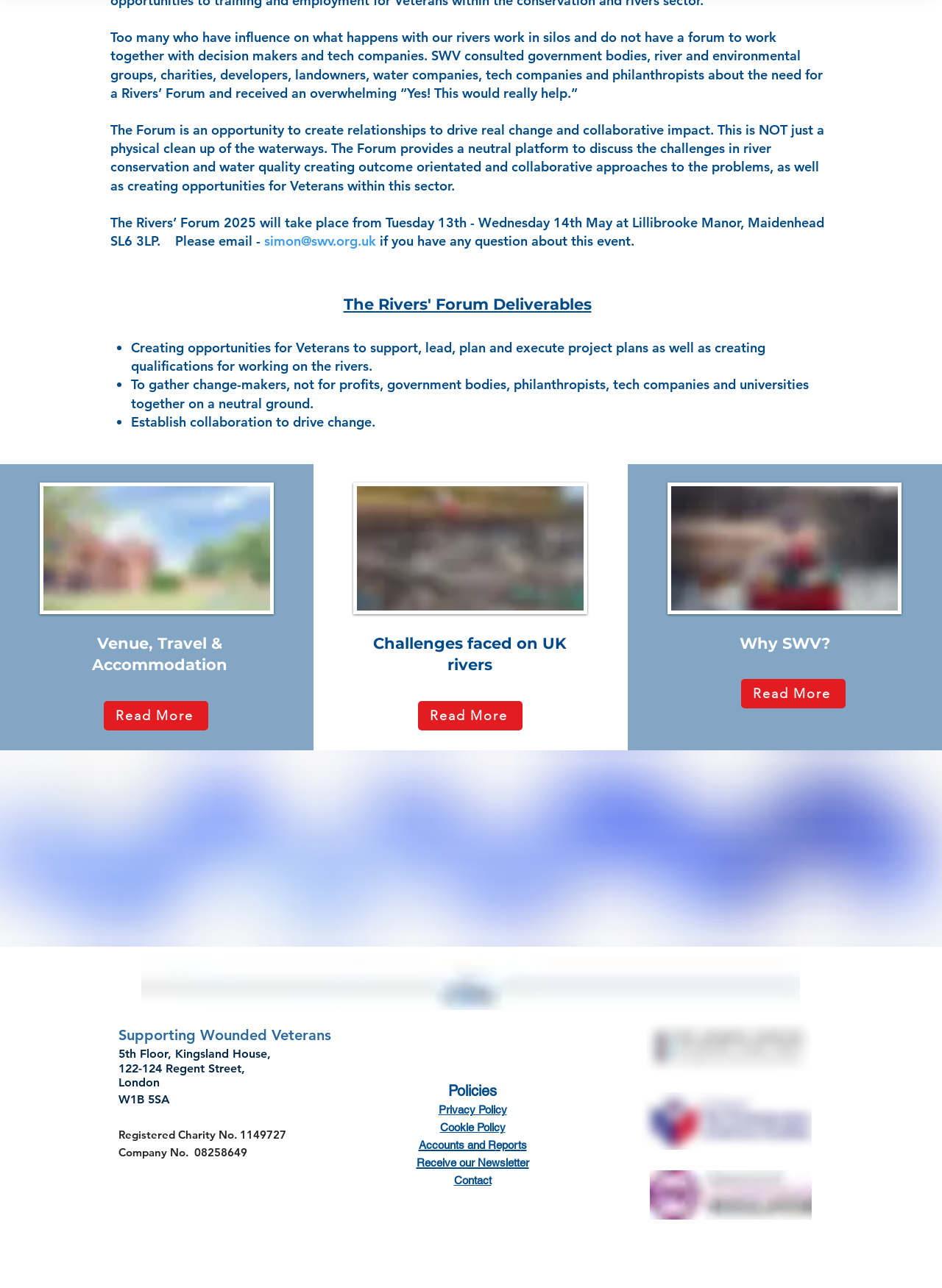Answer the question below in one word or phrase:
What is the purpose of the Rivers' Forum?

Create relationships to drive real change